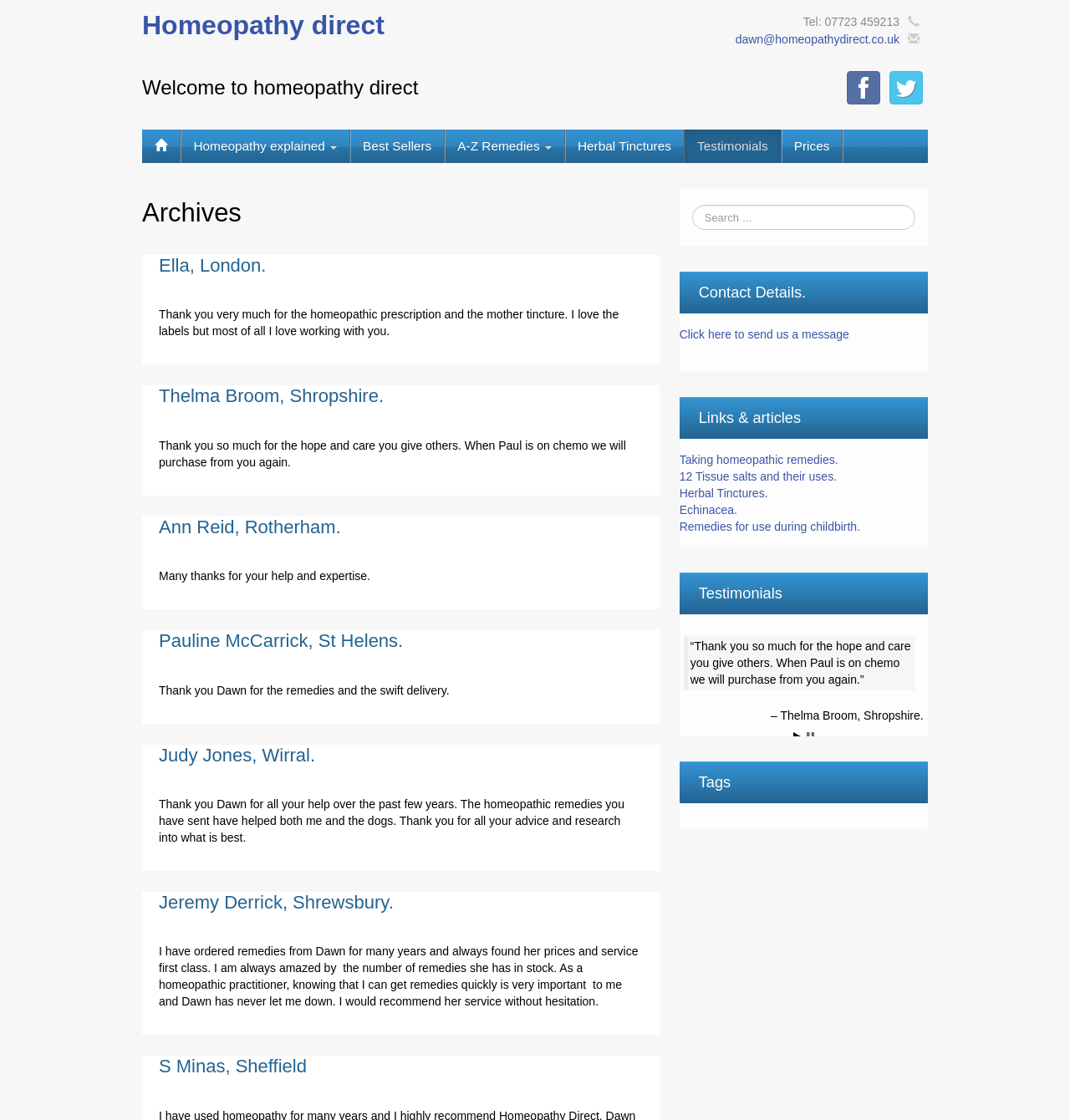Specify the bounding box coordinates of the element's area that should be clicked to execute the given instruction: "Search for something". The coordinates should be four float numbers between 0 and 1, i.e., [left, top, right, bottom].

[0.647, 0.183, 0.855, 0.205]